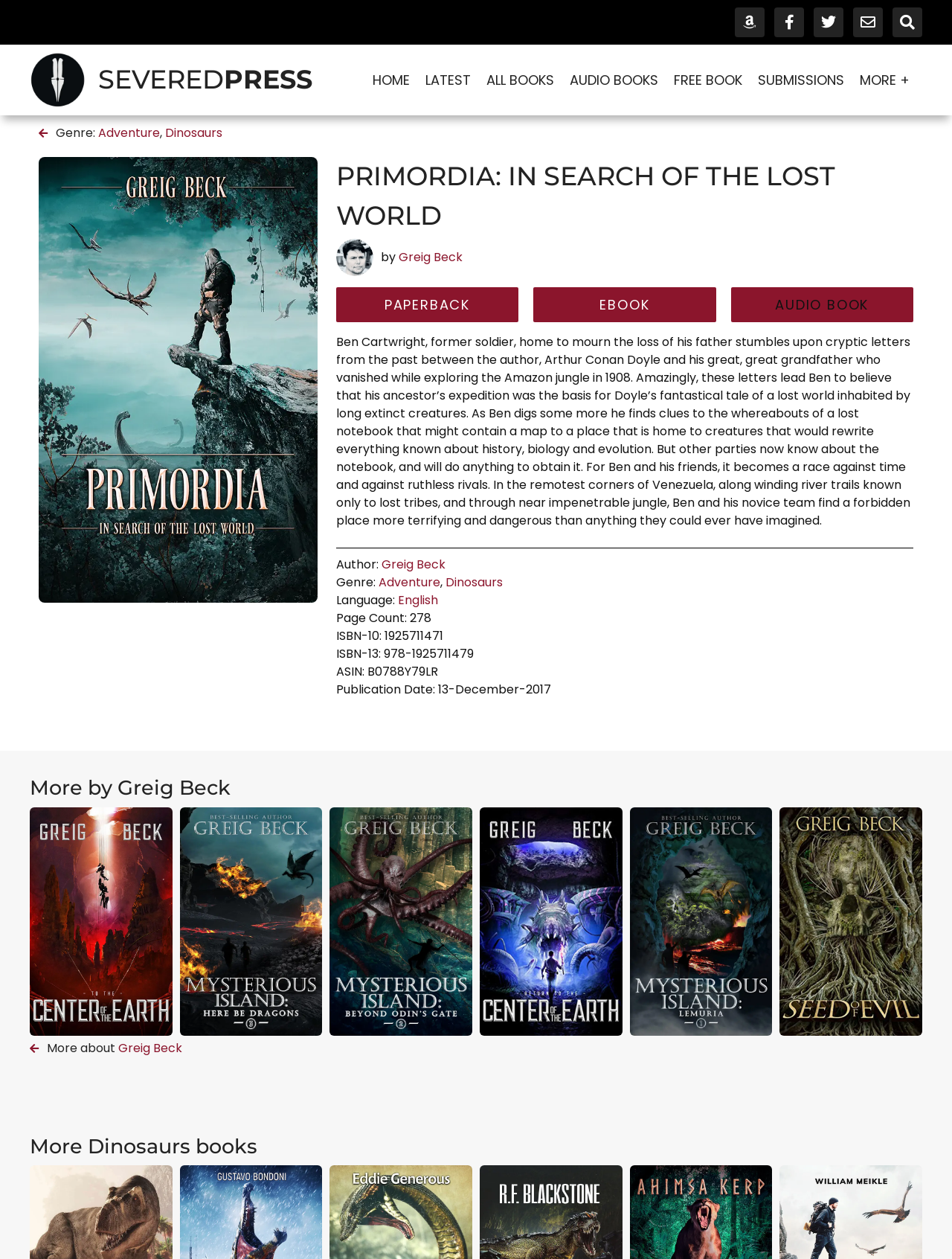Give a detailed overview of the webpage's appearance and contents.

This webpage is about a book titled "PRIMORDIA: IN SEARCH OF THE LOST WORLD" by Greig Beck. At the top of the page, there are five social media links, including Amazon, Facebook, Twitter, Envelope, and Search, aligned horizontally. Below these links, there is a logo of Severed Press, a publisher of science fiction and horror books, accompanied by a link to the publisher's website.

The main content of the page is divided into two sections. The left section features a large image of the book cover, with the title "PRIMORDIA: IN SEARCH OF THE LOST WORLD" written in bold font above it. Below the image, there is a brief summary of the book, which describes the story of Ben Cartwright, a former soldier who discovers cryptic letters from the past that lead him to a lost world inhabited by extinct creatures.

The right section of the page contains more information about the book, including the author's name, genre, language, page count, ISBN, and publication date. There are also links to purchase the book in different formats, such as paperback, eBook, and audio book.

Below the book information, there is a section titled "More by Greig Beck", which features five book covers with links to other books written by the same author. Each book cover is accompanied by a link to the book's page.

At the bottom of the page, there is a section titled "More Dinosaurs books", which suggests that the book is part of a series or genre related to dinosaurs.